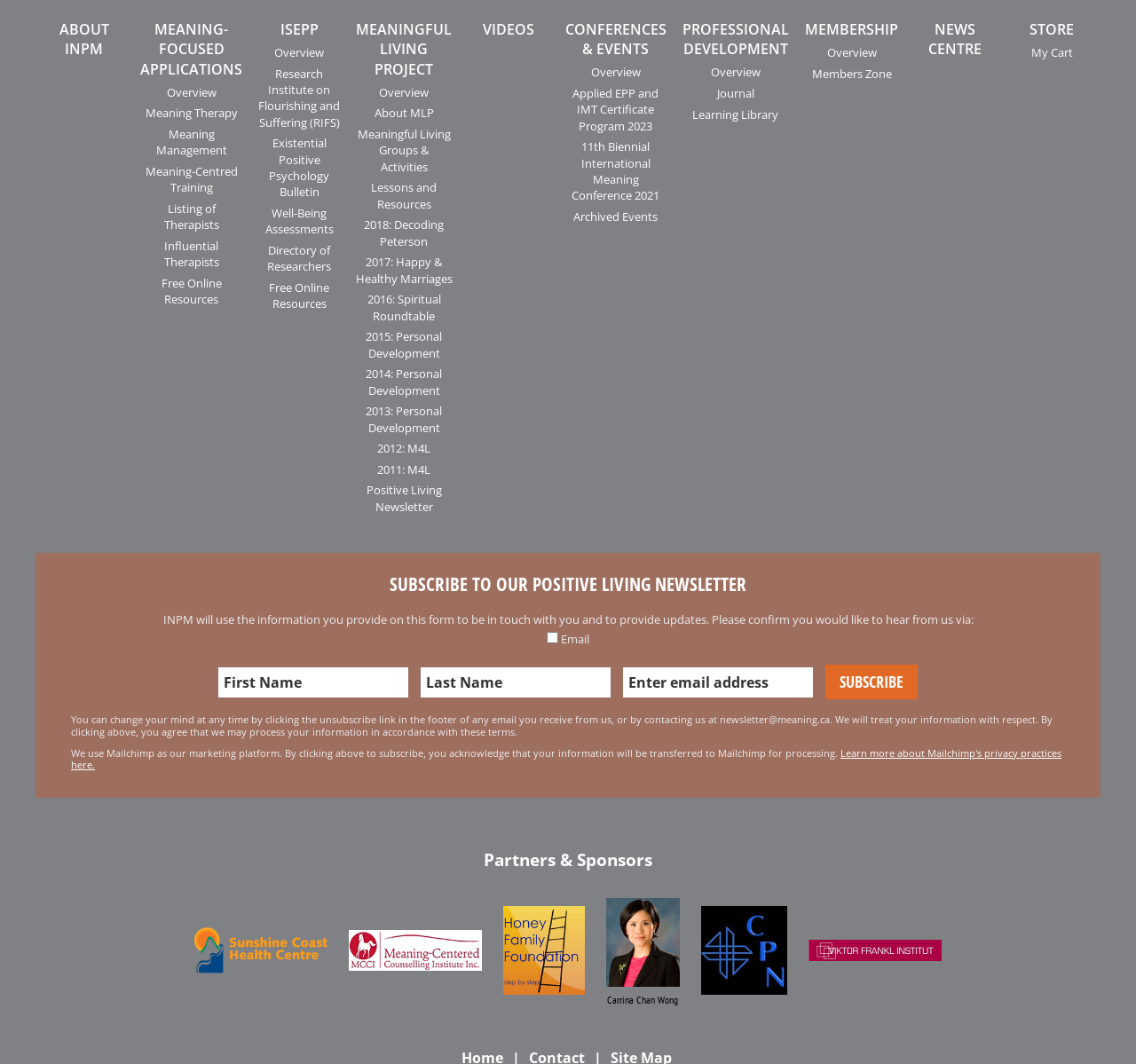What type of organizations are listed as partners and sponsors?
Observe the image and answer the question with a one-word or short phrase response.

Health and psychology organizations